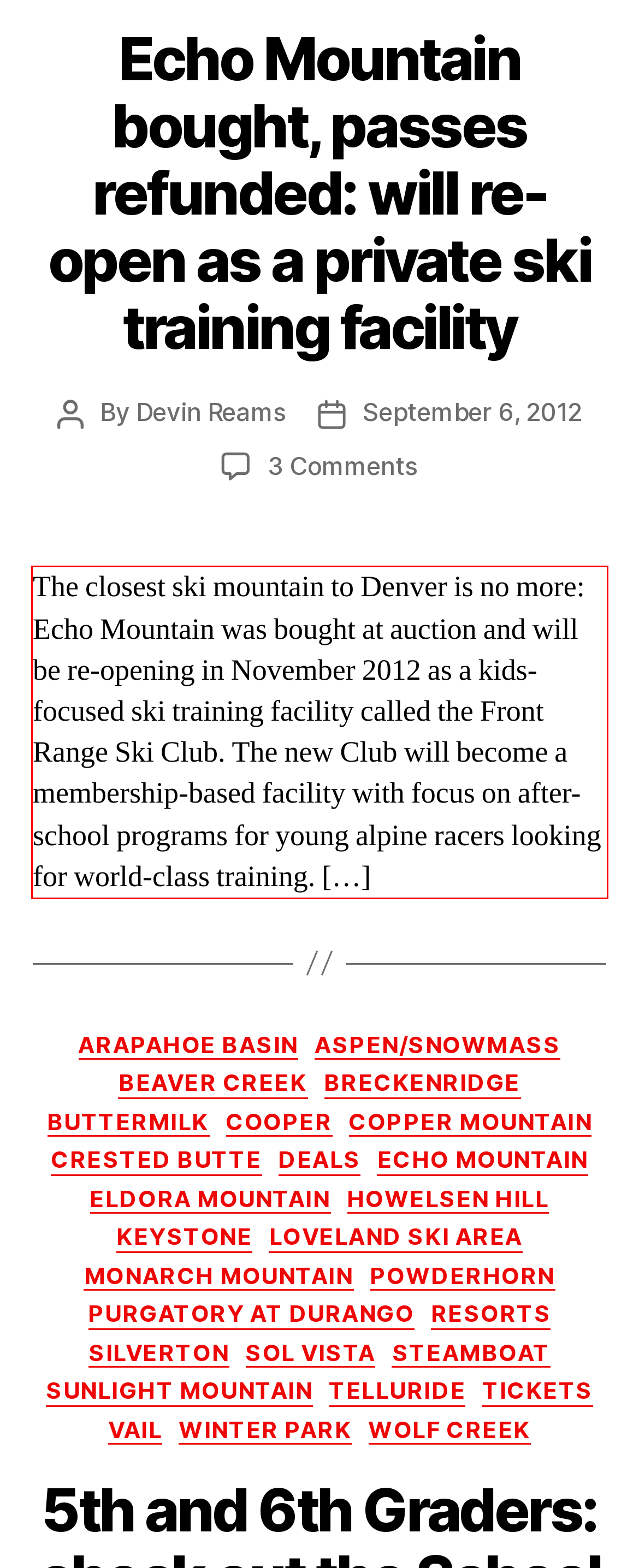Review the webpage screenshot provided, and perform OCR to extract the text from the red bounding box.

The closest ski mountain to Denver is no more: Echo Mountain was bought at auction and will be re-opening in November 2012 as a kids-focused ski training facility called the Front Range Ski Club. The new Club will become a membership-based facility with focus on after-school programs for young alpine racers looking for world-class training. […]